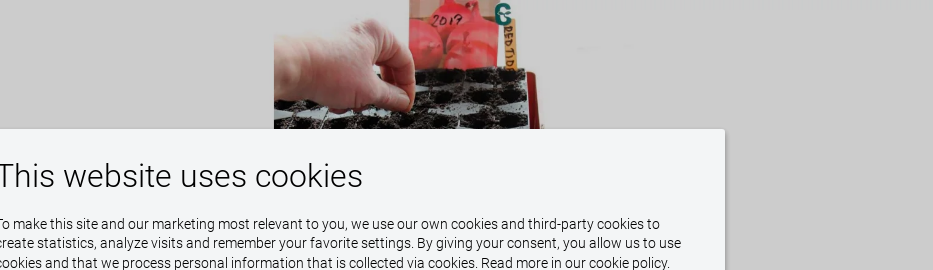Using details from the image, please answer the following question comprehensively:
What is being prepared for in the image?

The image is preparing for gardening success by showcasing the process of sowing onions and preparing for cultivation, emphasizing the importance of home gardening and sustainable practices.